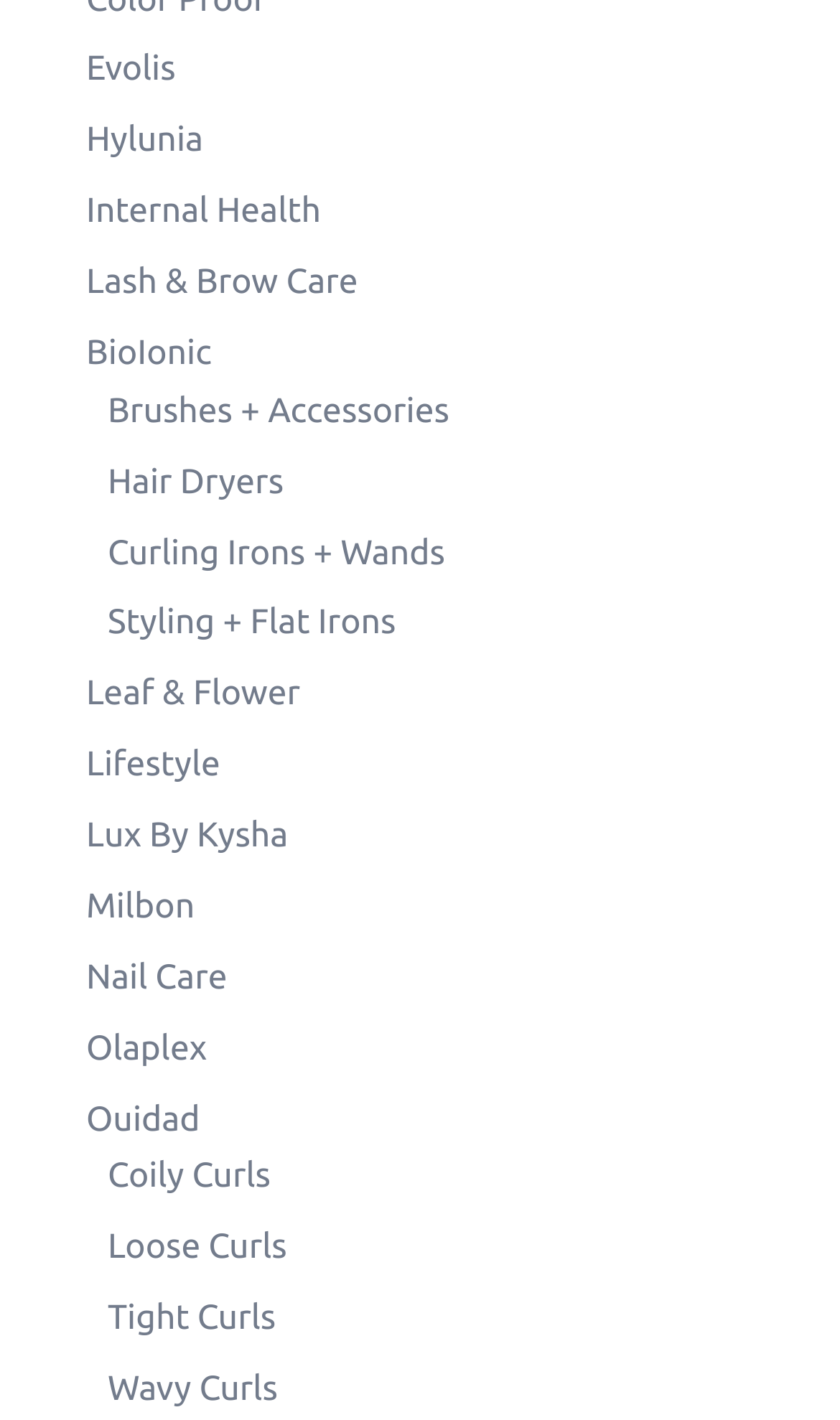Please find the bounding box coordinates of the element that you should click to achieve the following instruction: "View Hair Dryers". The coordinates should be presented as four float numbers between 0 and 1: [left, top, right, bottom].

[0.128, 0.326, 0.338, 0.353]